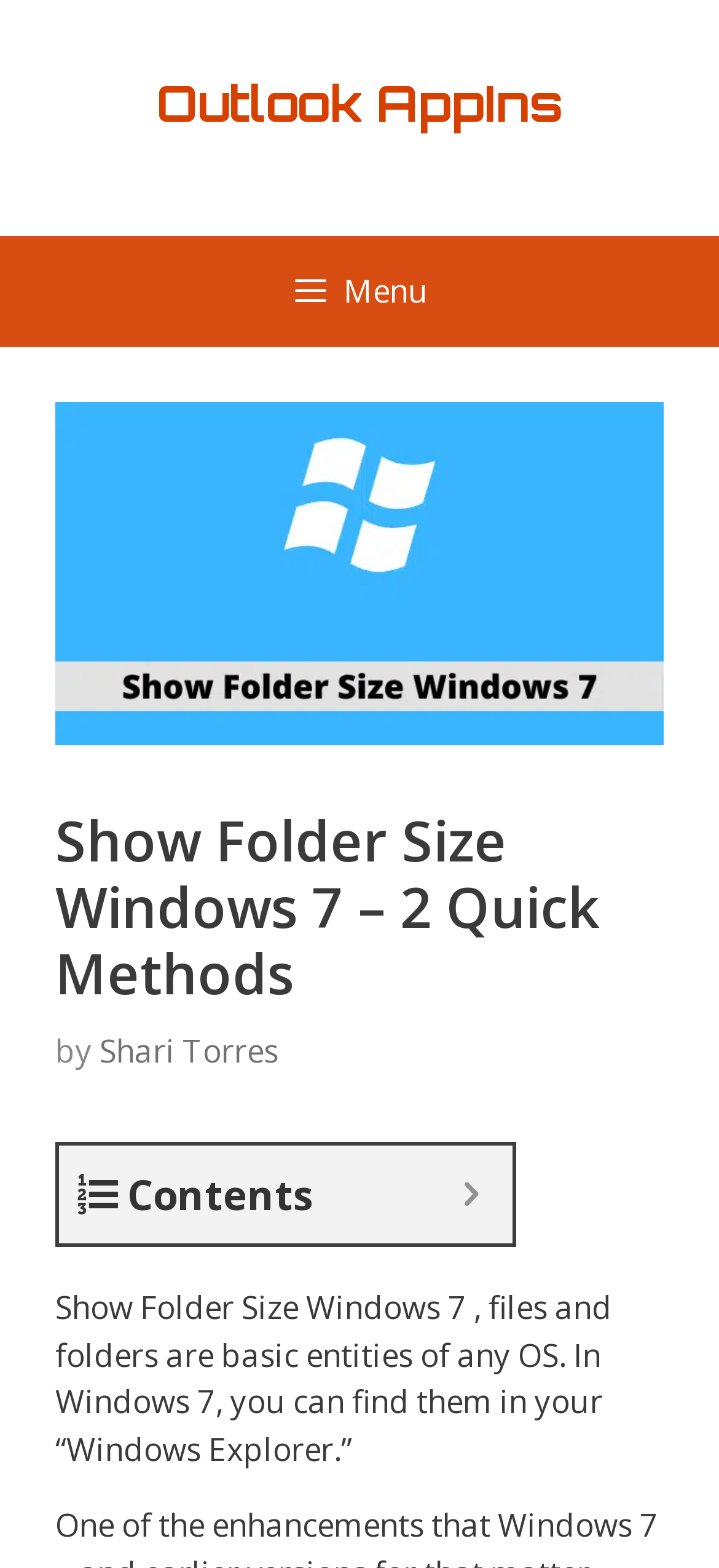Identify the first-level heading on the webpage and generate its text content.

Show Folder Size Windows 7 – 2 Quick Methods